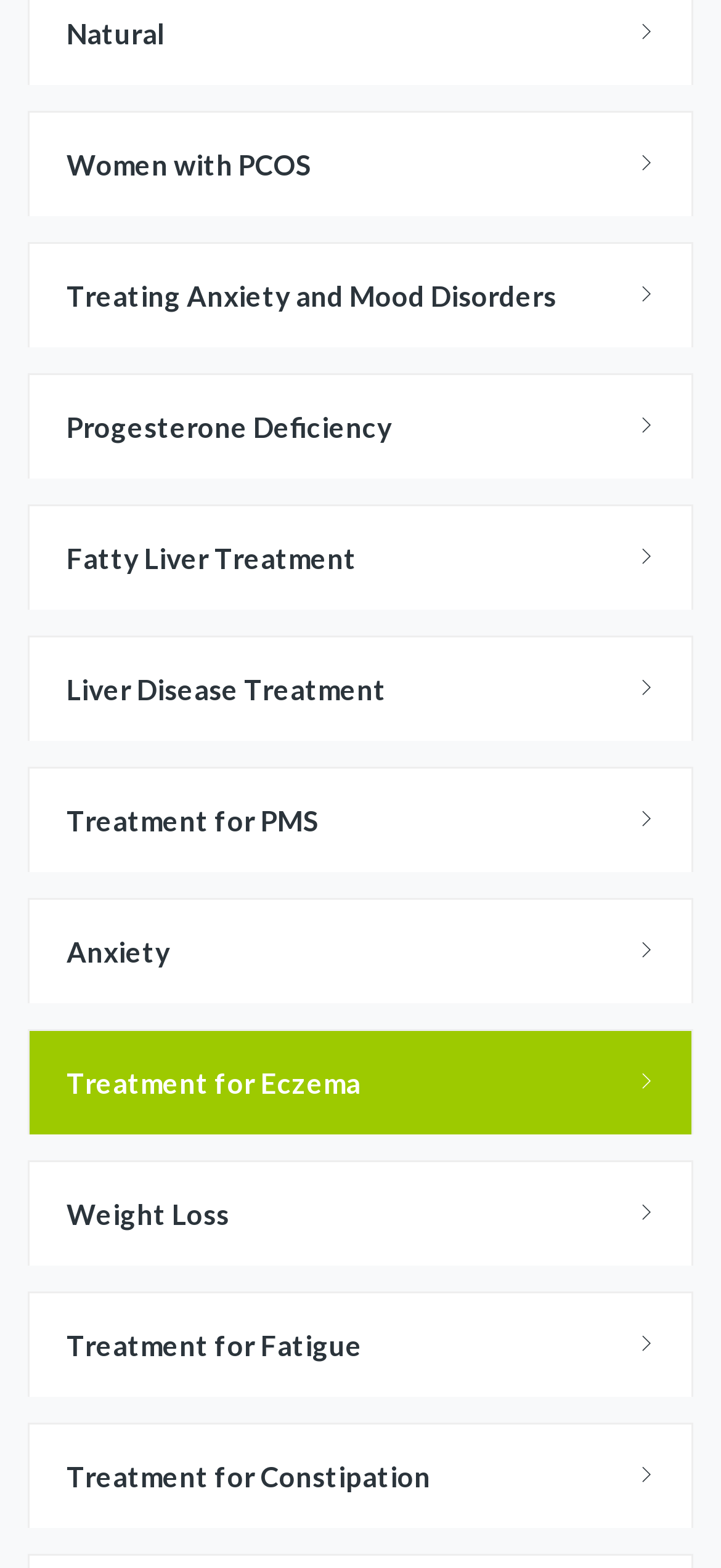Find the bounding box of the UI element described as: "Treating Anxiety and Mood Disorders". The bounding box coordinates should be given as four float values between 0 and 1, i.e., [left, top, right, bottom].

[0.041, 0.155, 0.959, 0.221]